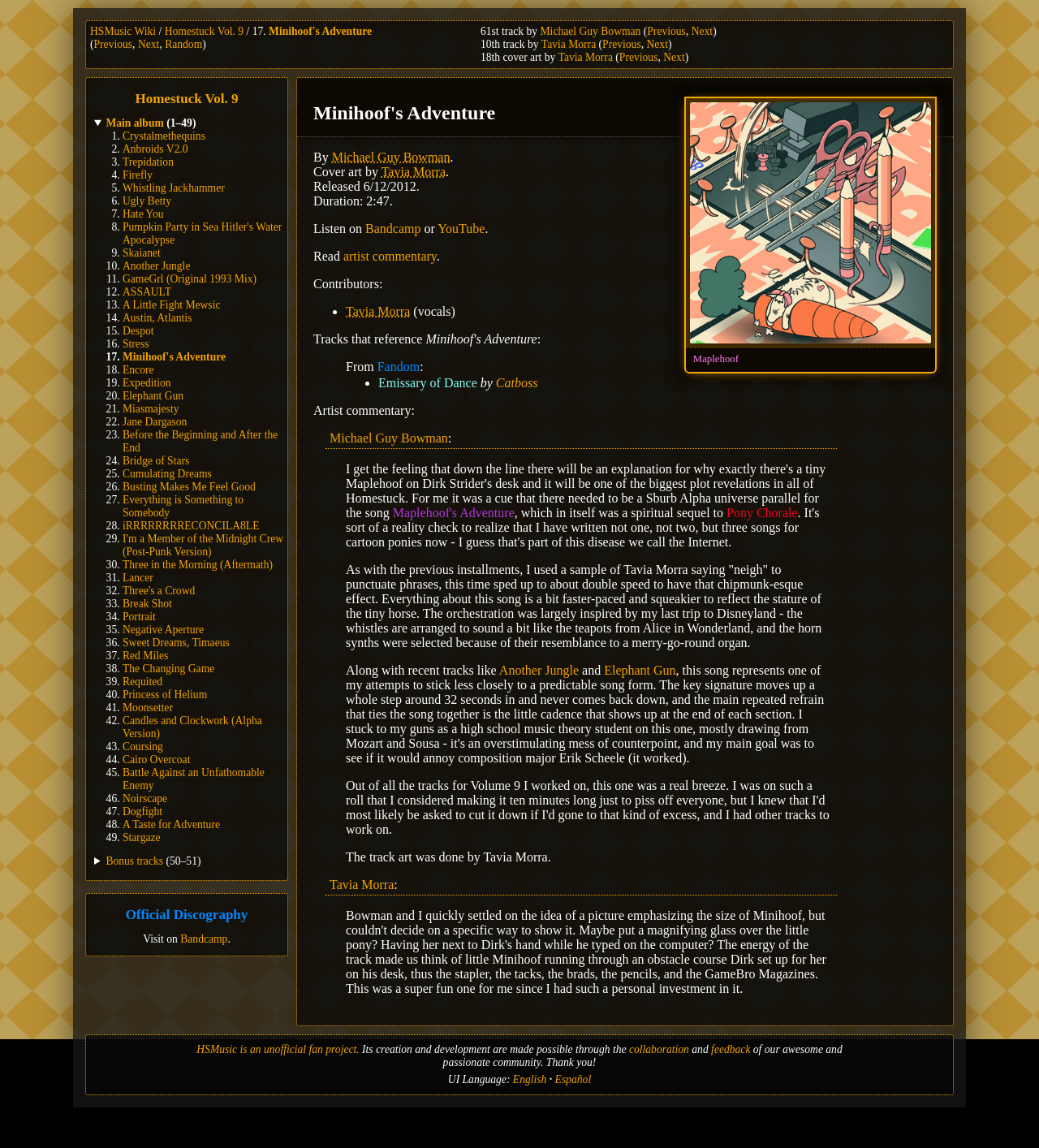How many tracks are in the album?
Examine the image closely and answer the question with as much detail as possible.

The number of tracks in the album can be determined by counting the list markers in the details section of the webpage, which range from '1.' to '22.'.